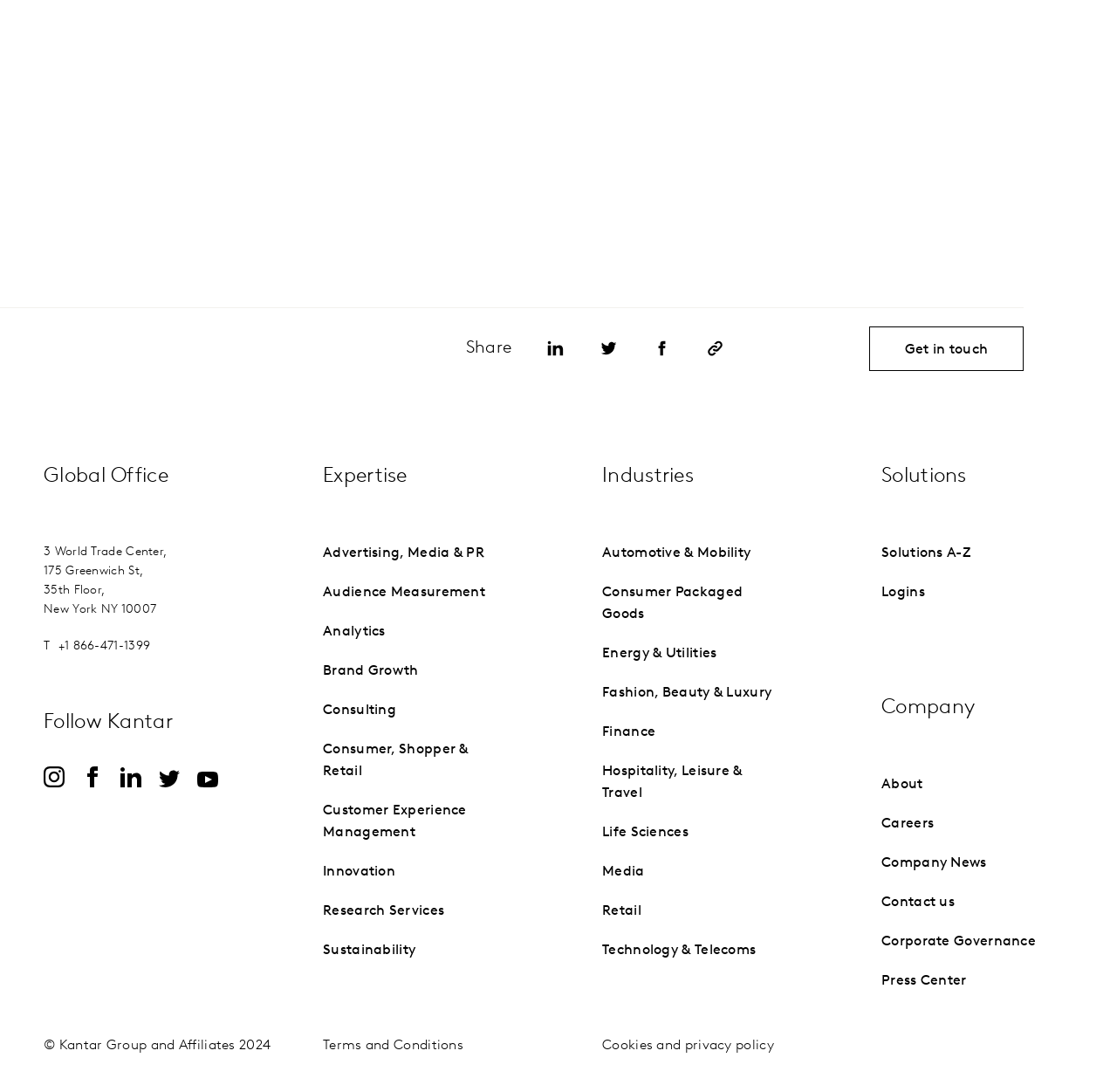Use a single word or phrase to answer the question:
How many industries are listed?

10